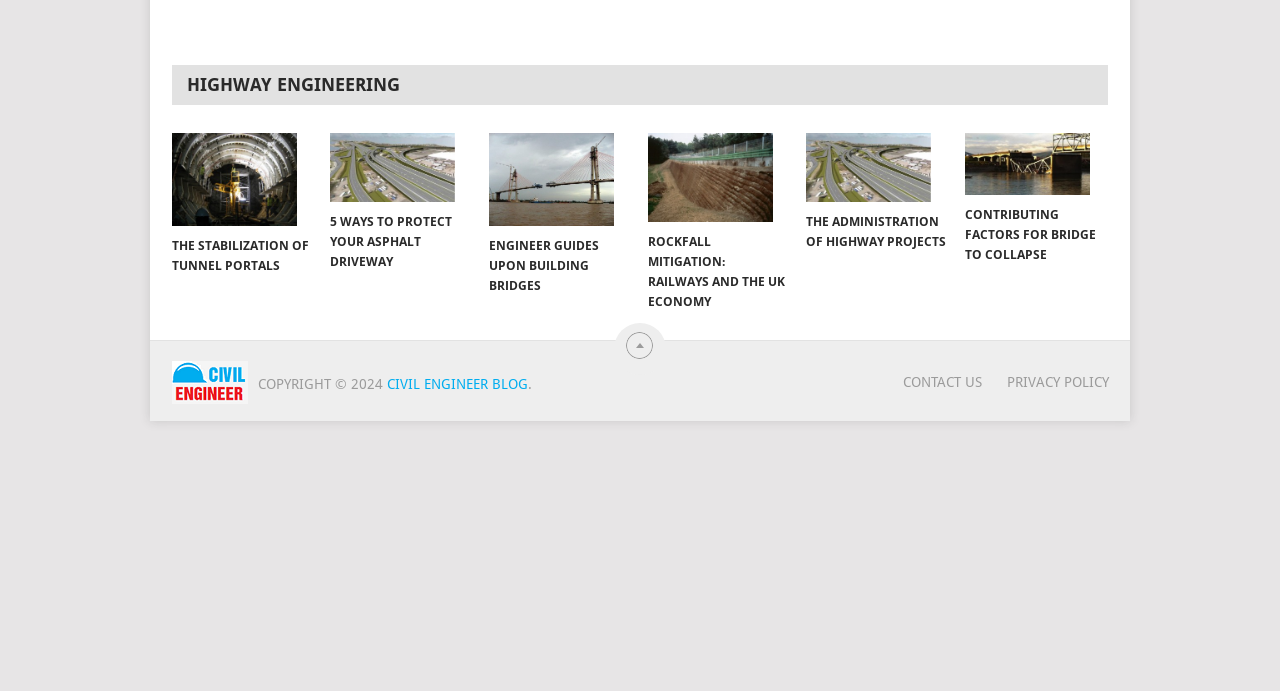Please find the bounding box coordinates for the clickable element needed to perform this instruction: "Read the article about protecting your asphalt driveway".

[0.258, 0.192, 0.367, 0.293]